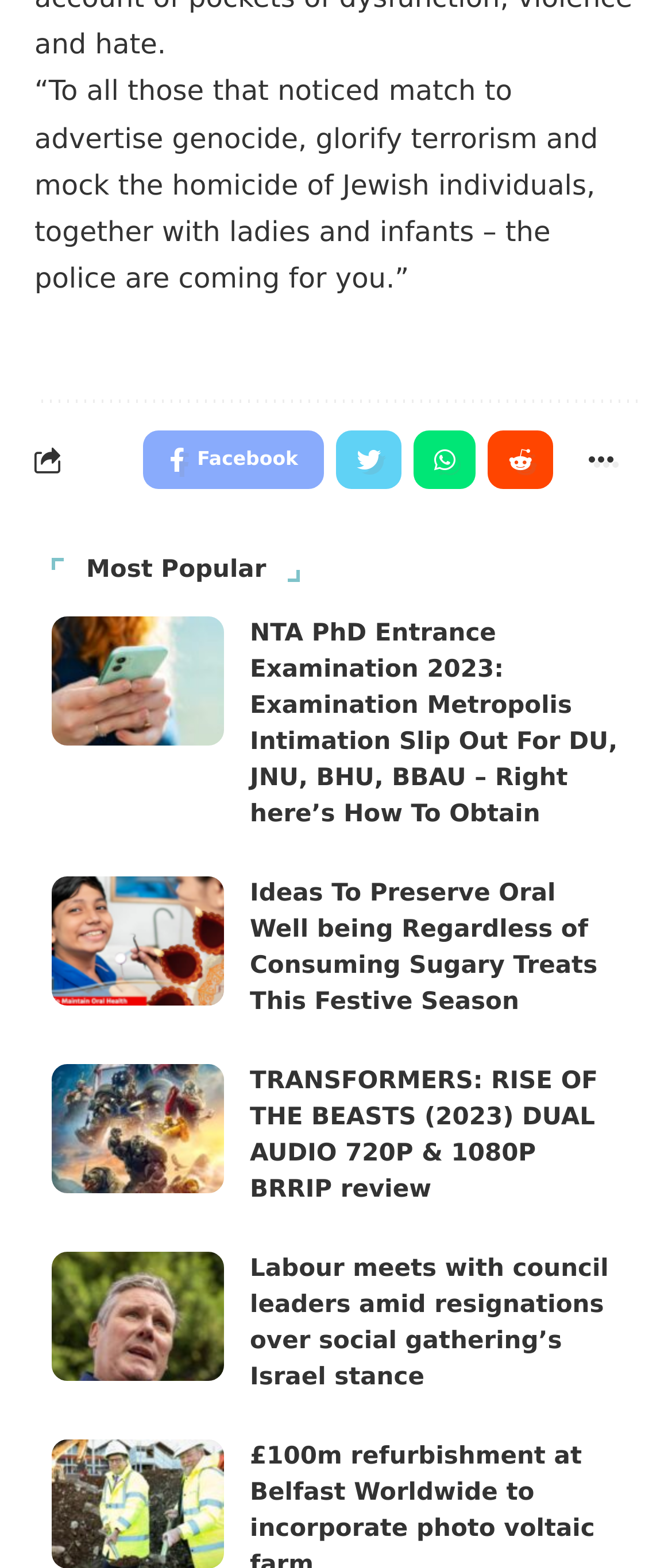Locate the bounding box coordinates of the element that should be clicked to fulfill the instruction: "Explore Most Popular section".

[0.077, 0.356, 0.447, 0.372]